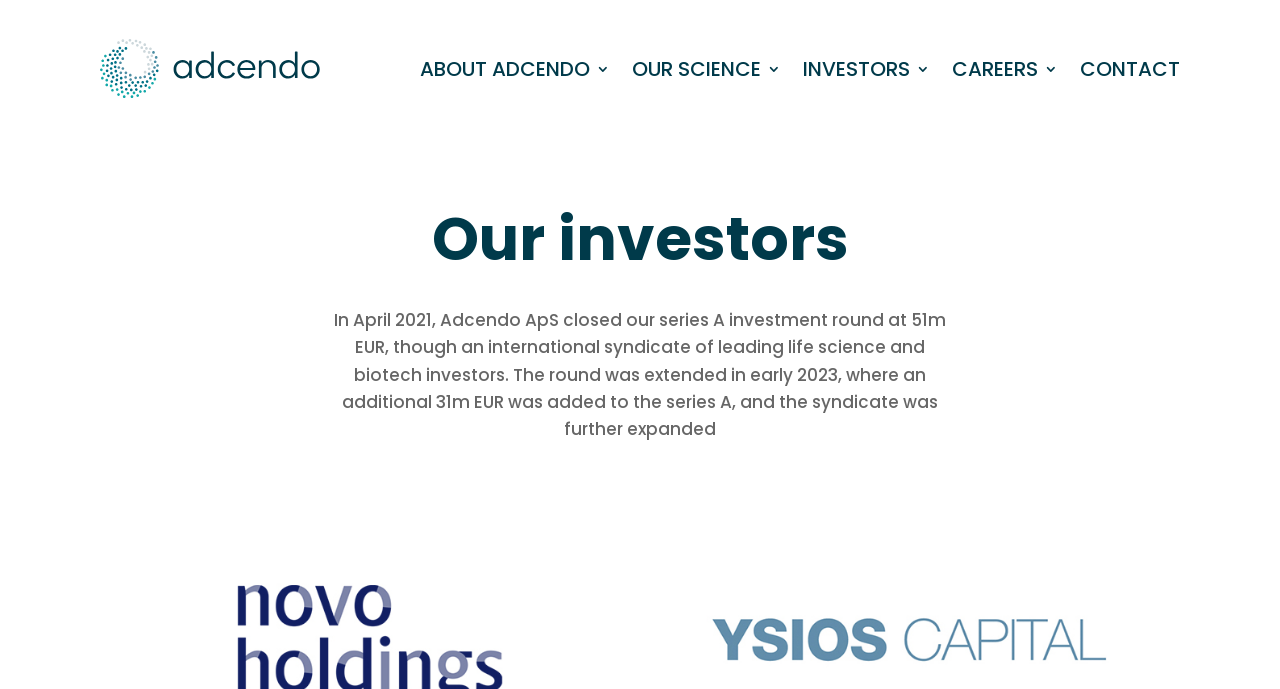Please answer the following query using a single word or phrase: 
How many paragraphs of text are on the page?

1